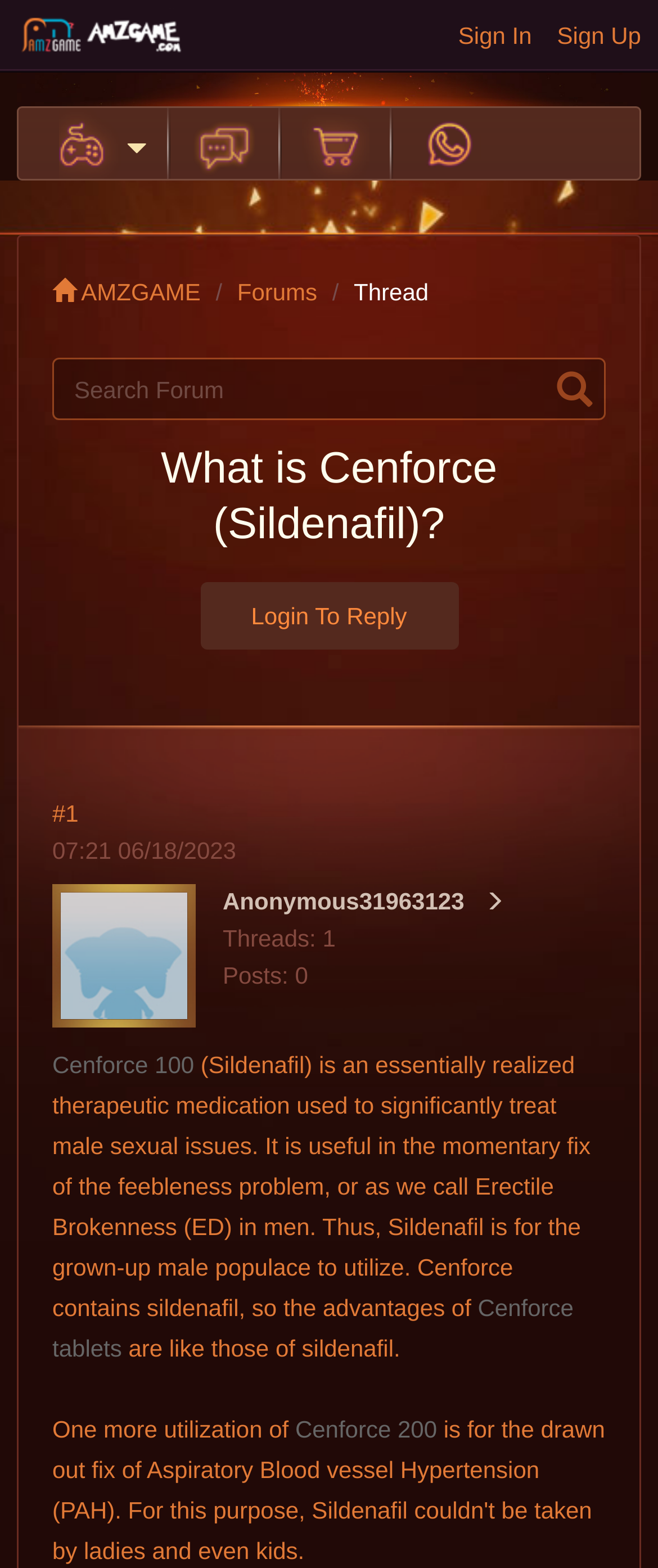Please find the bounding box coordinates of the element that needs to be clicked to perform the following instruction: "Search in the forum". The bounding box coordinates should be four float numbers between 0 and 1, represented as [left, top, right, bottom].

[0.079, 0.228, 0.921, 0.268]